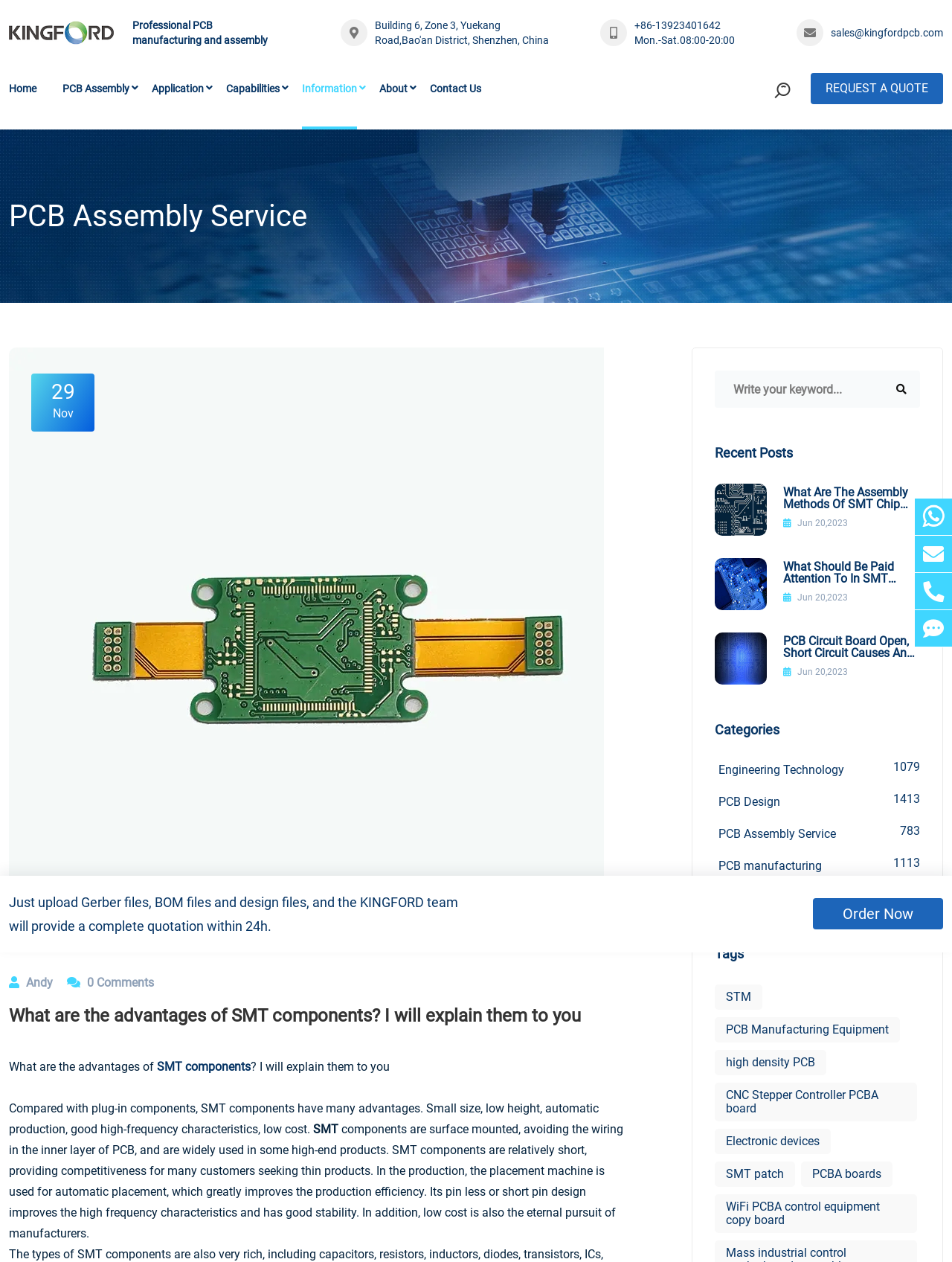Find the bounding box coordinates of the UI element according to this description: "Business News".

None